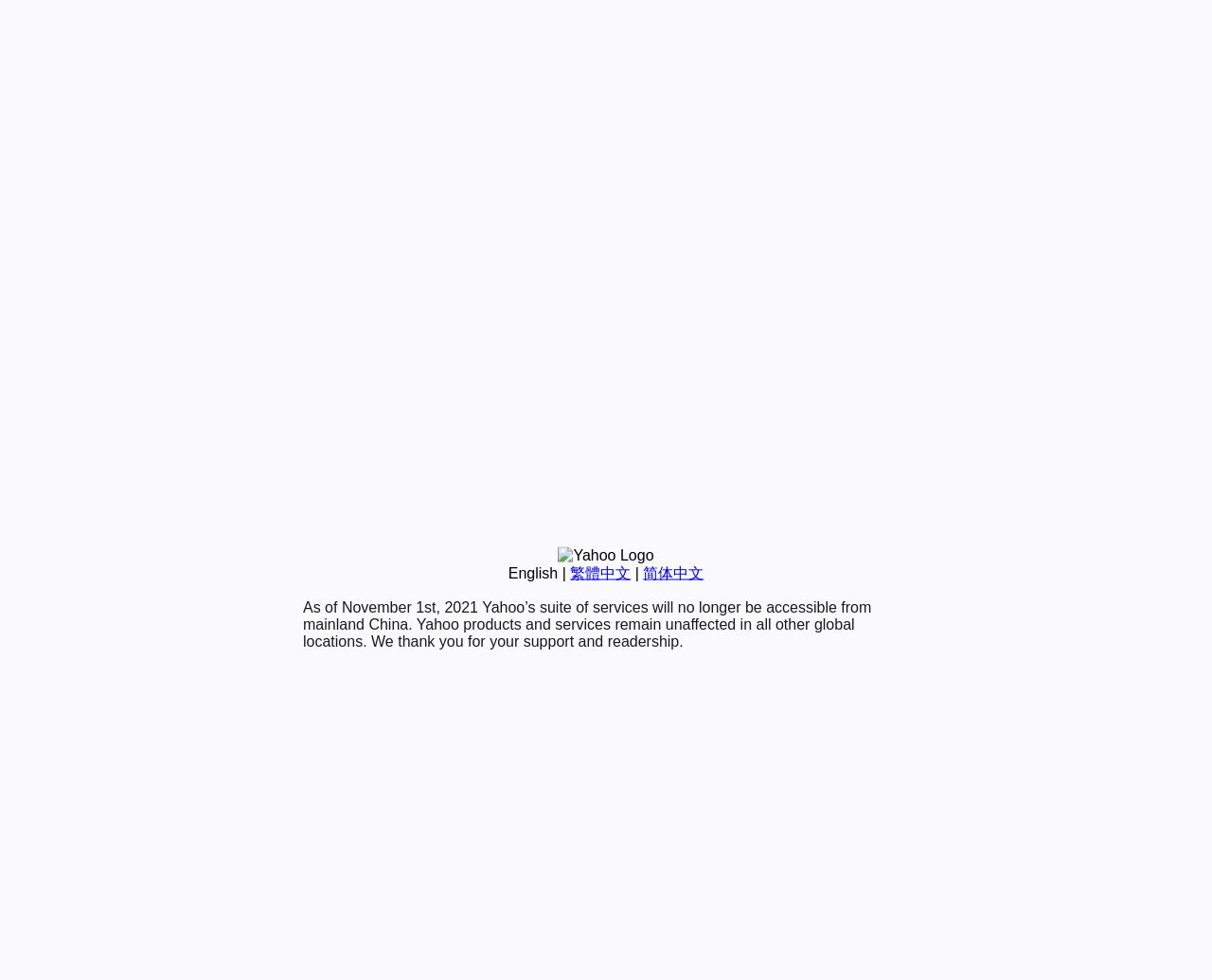Highlight the bounding box of the UI element that corresponds to this description: "English".

[0.419, 0.576, 0.46, 0.593]